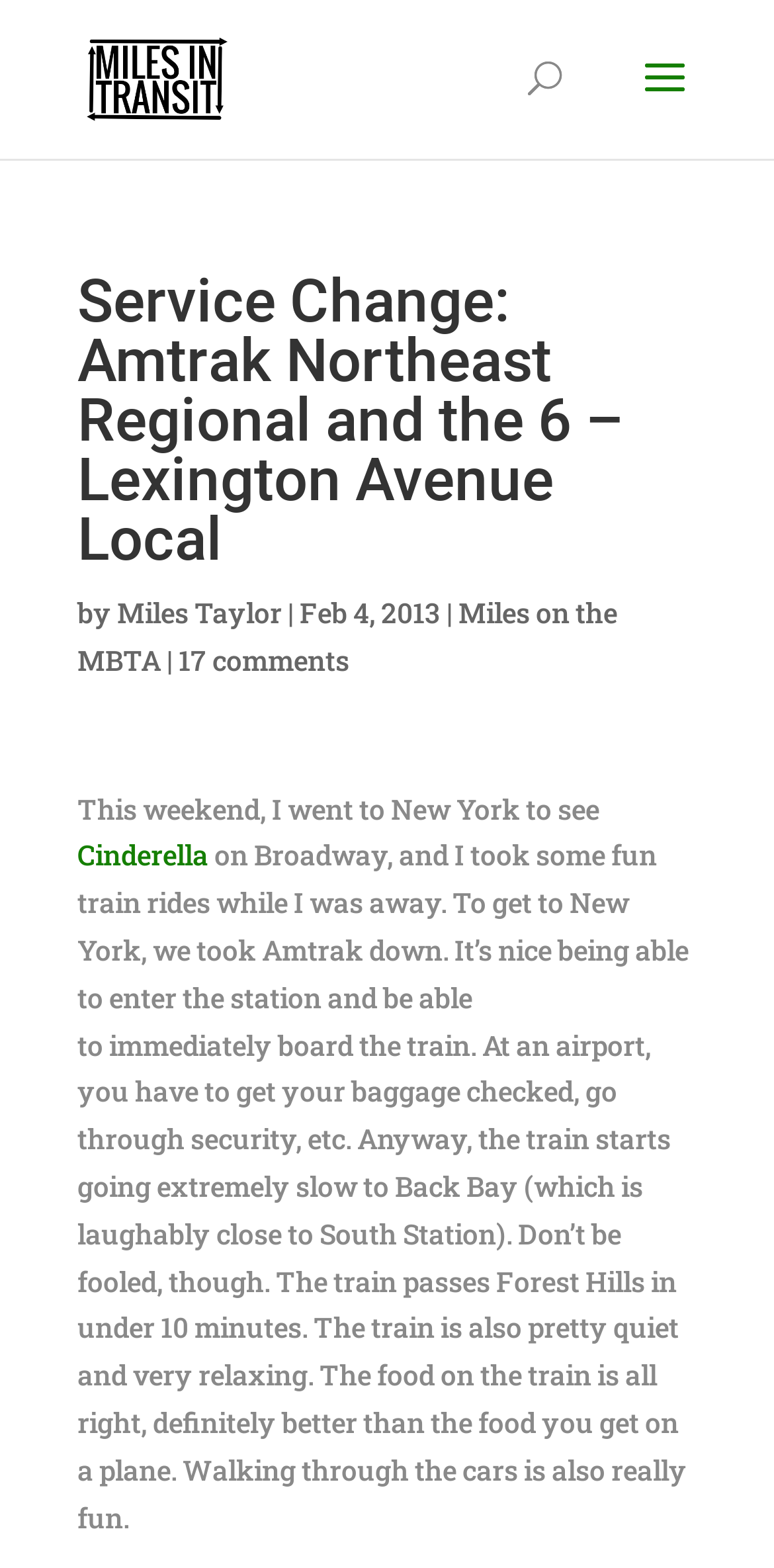Extract the bounding box coordinates of the UI element described by: "17 comments". The coordinates should include four float numbers ranging from 0 to 1, e.g., [left, top, right, bottom].

[0.231, 0.409, 0.451, 0.433]